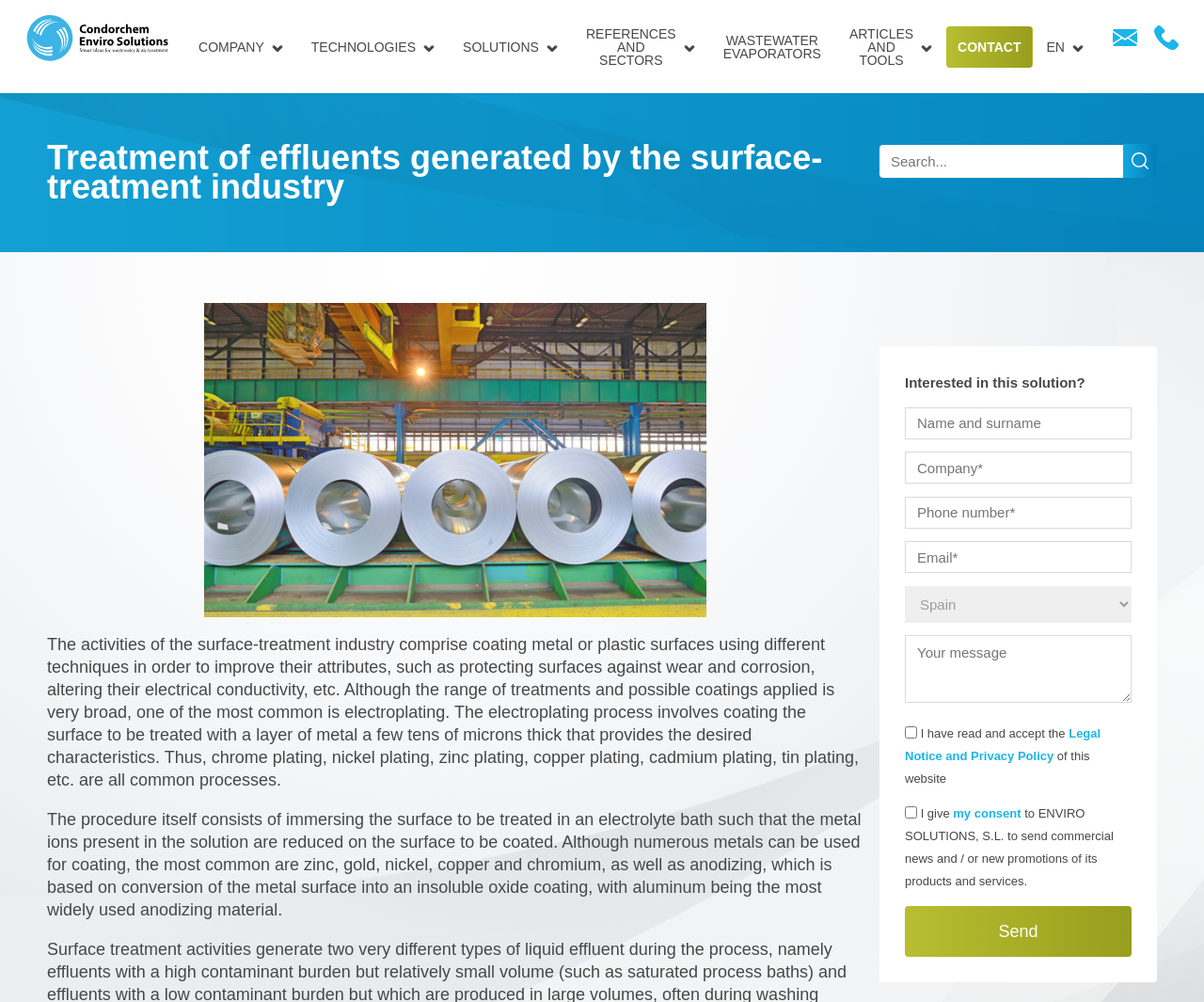Please provide a comprehensive answer to the question based on the screenshot: What is the process involved in electroplating?

According to the webpage content, the electroplating process involves immersing the surface to be treated in an electrolyte bath, which allows metal ions to be reduced on the surface, resulting in a layer of metal a few tens of microns thick.